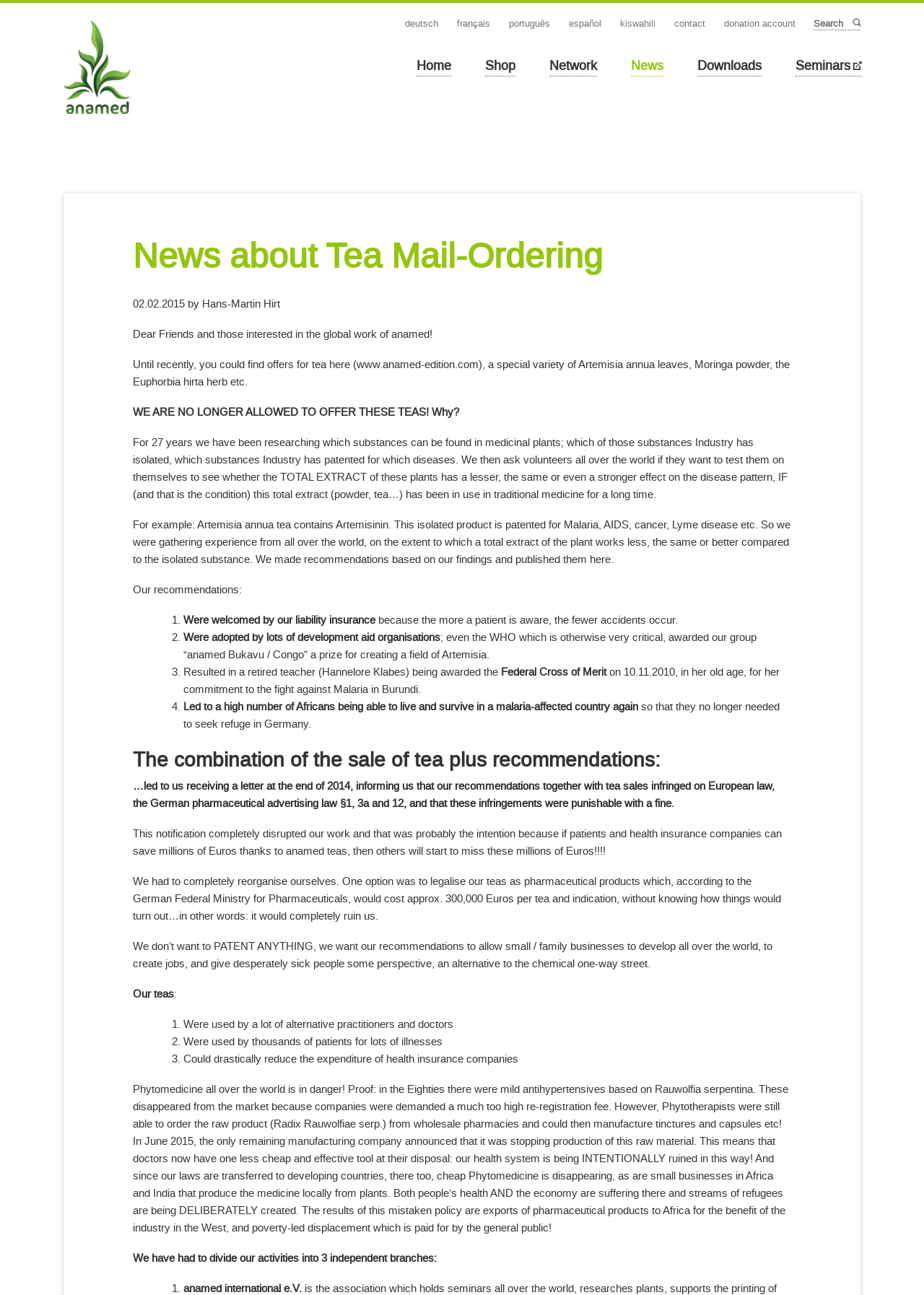Detail the features and information presented on the webpage.

The webpage is about anamed edition, a global organization that has been researching and promoting the use of medicinal plants. At the top of the page, there is an anamed logo, which is an image linked to the organization's homepage. Below the logo, there are several navigation links, including "Home", "Shop", "Network", "News", "Downloads", and "Seminars". 

To the right of the navigation links, there are language options, including "deutsch", "français", "português", "español", and "kiswahili". Further to the right, there is a "contact" link and a "donation account" link. A search box is located at the top right corner of the page.

The main content of the page is a news article titled "News about Tea Mail-Ordering". The article is dated February 2, 2015, and is written by Hans-Martin Hirt. The article explains that anamed is no longer allowed to offer teas and other medicinal plant products due to European law and German pharmaceutical advertising law. 

The article goes on to describe the organization's research and recommendations on the use of medicinal plants, including Artemisia annua tea, which contains Artemisinin, a substance patented for Malaria, AIDS, cancer, and Lyme disease. The organization has been gathering experience from volunteers worldwide on the effectiveness of total extracts of medicinal plants compared to isolated substances.

The article also lists the organization's achievements, including being welcomed by liability insurance, being adopted by development aid organizations, and receiving a prize from the WHO. However, the organization has faced challenges, including a letter from the authorities informing them that their recommendations and tea sales infringed on European law and German pharmaceutical advertising law.

As a result, the organization has had to reorganize itself and has divided its activities into three independent branches. The article concludes by expressing the organization's commitment to promoting the use of medicinal plants and creating jobs, and warning that the current policy is intentionally ruining the health system and creating poverty-led displacement.